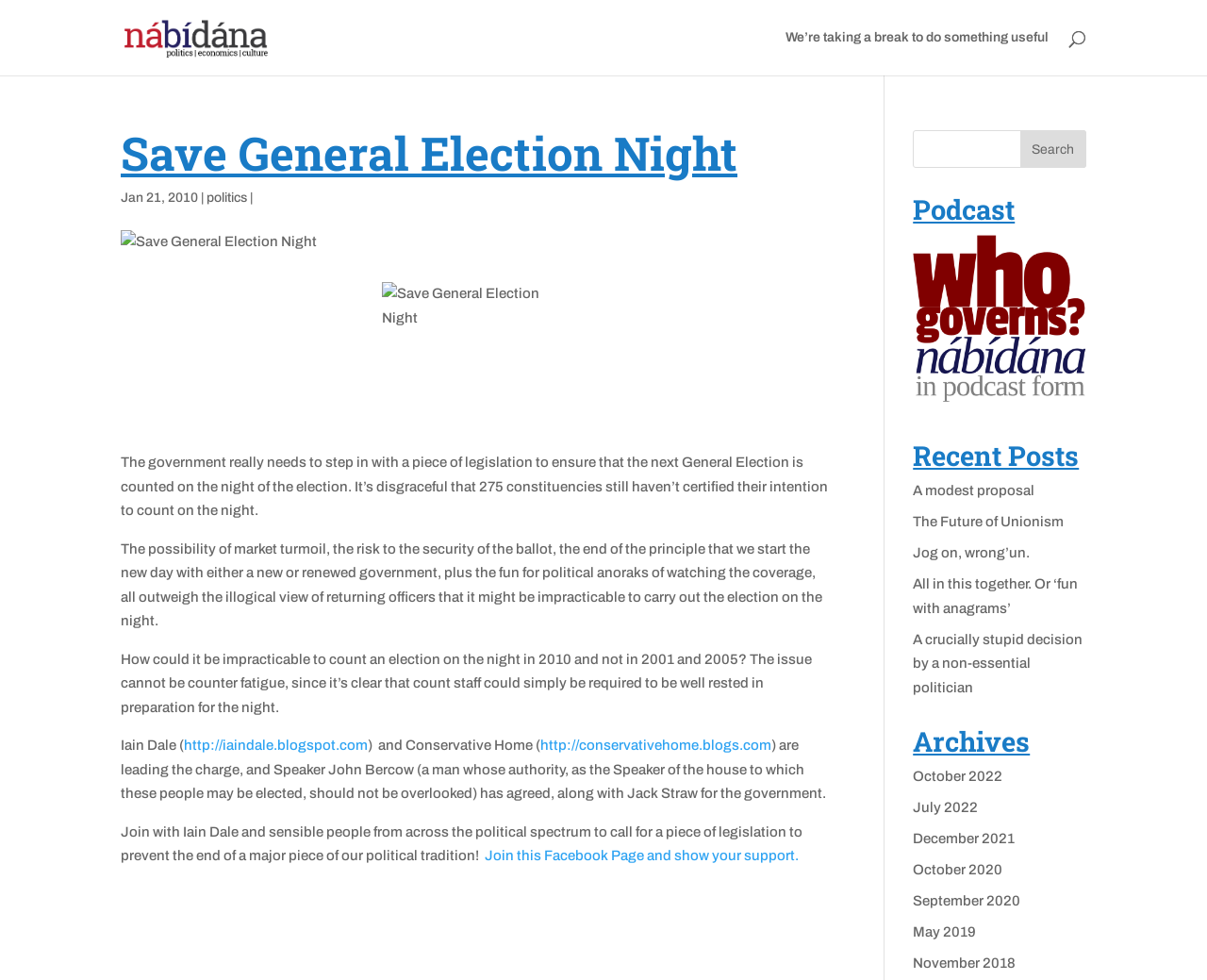Please answer the following question using a single word or phrase: 
What is the date mentioned in the article?

Jan 21, 2010